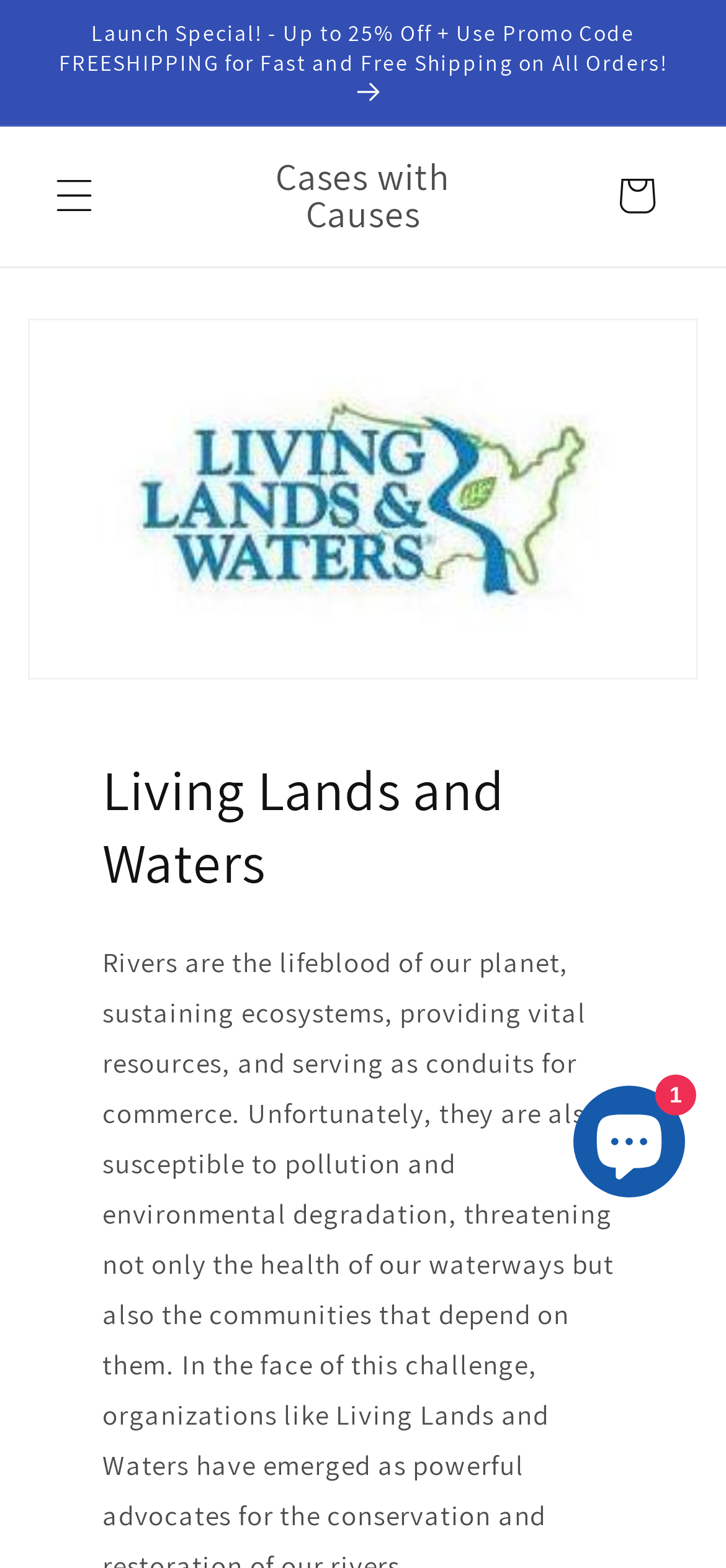How many main navigation links are there?
Give a detailed explanation using the information visible in the image.

I found the number of main navigation links by looking at the link elements on the webpage. There are two link elements with the text 'Cases with Causes' and 'Cart', which are likely to be the main navigation links.